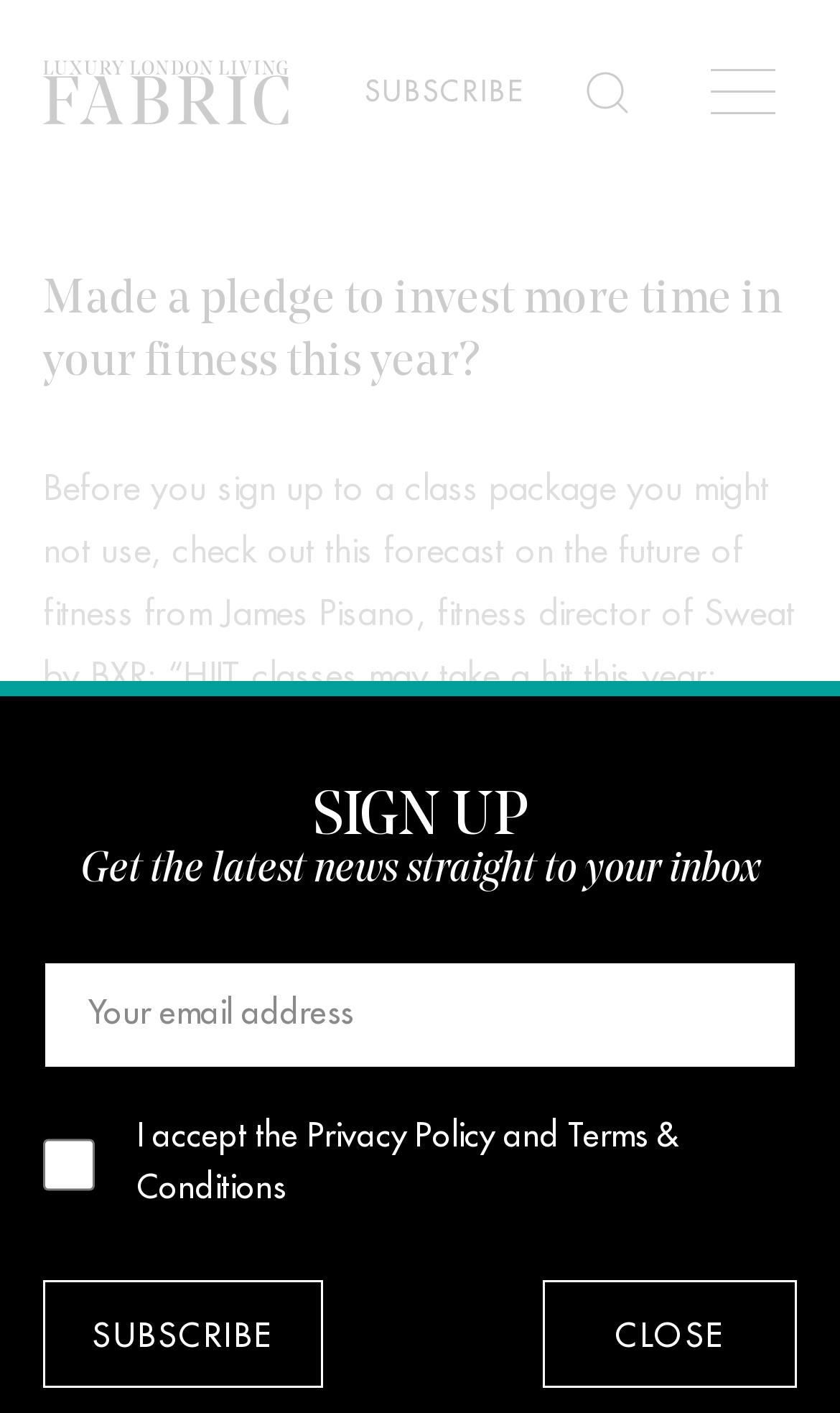Please locate the bounding box coordinates of the element that should be clicked to complete the given instruction: "Enter your email address".

[0.051, 0.68, 0.949, 0.756]